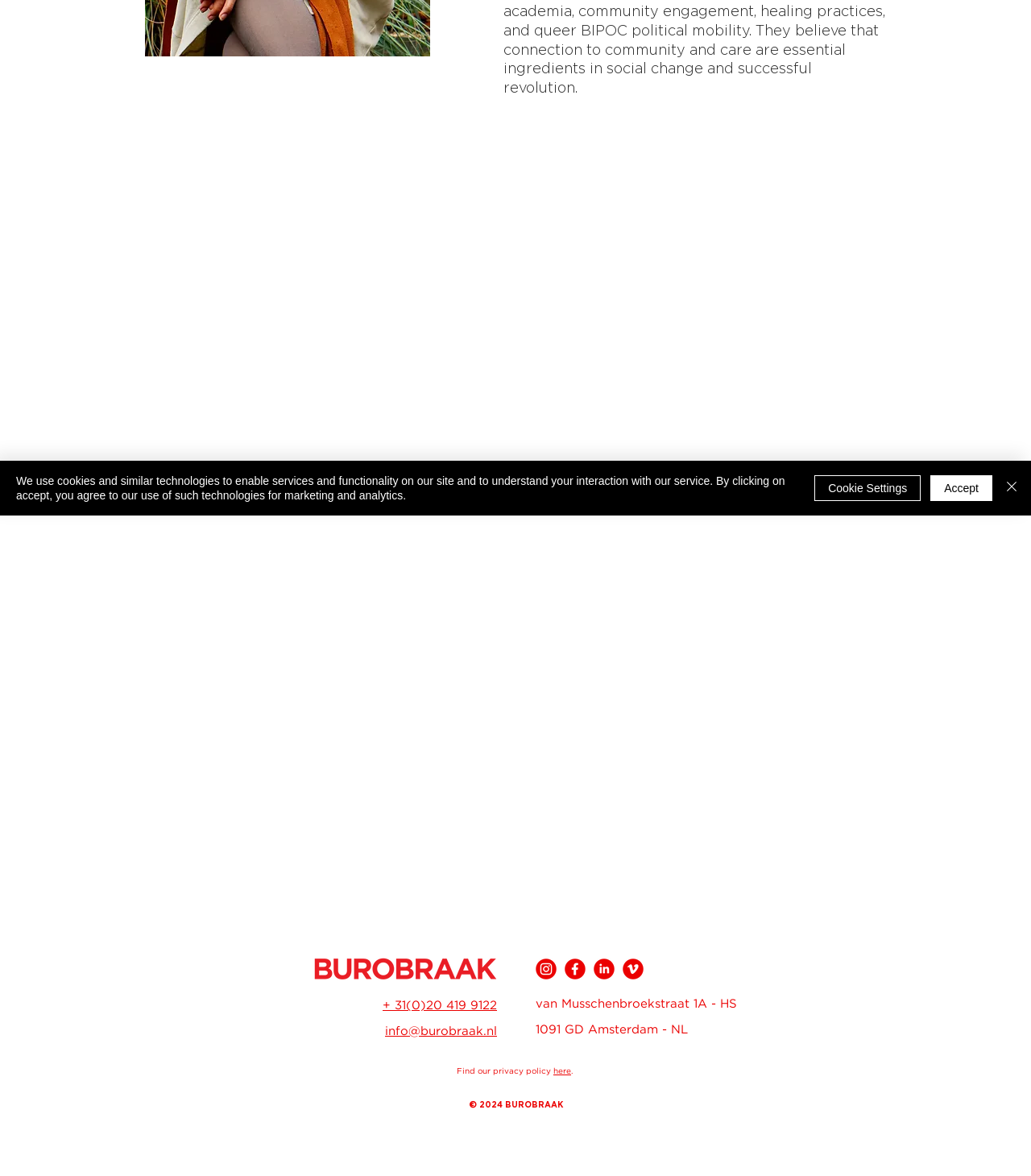Specify the bounding box coordinates (top-left x, top-left y, bottom-right x, bottom-right y) of the UI element in the screenshot that matches this description: Fibre to the Building

None